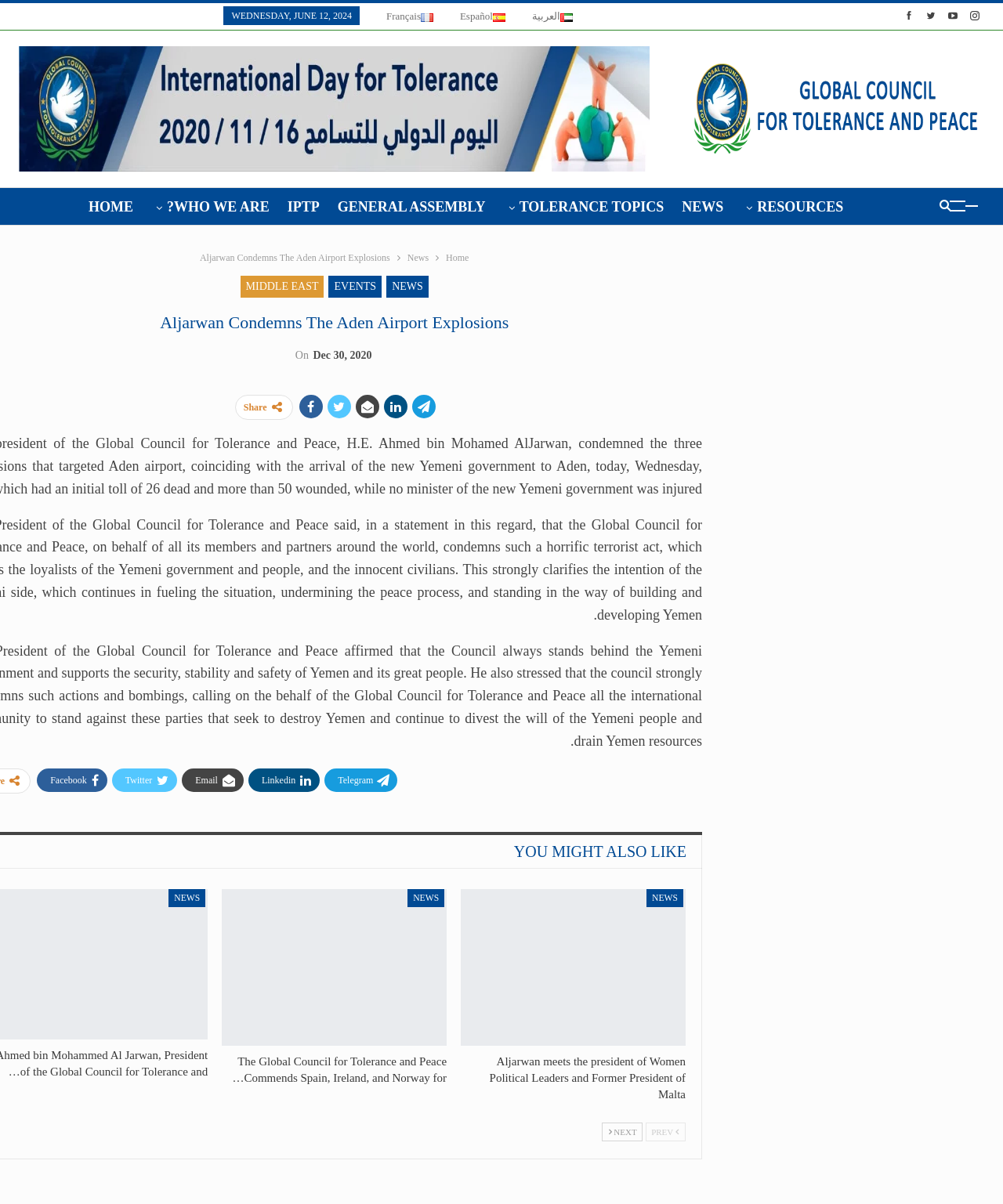Identify the main title of the webpage and generate its text content.

Aljarwan Condemns The Aden Airport Explosions